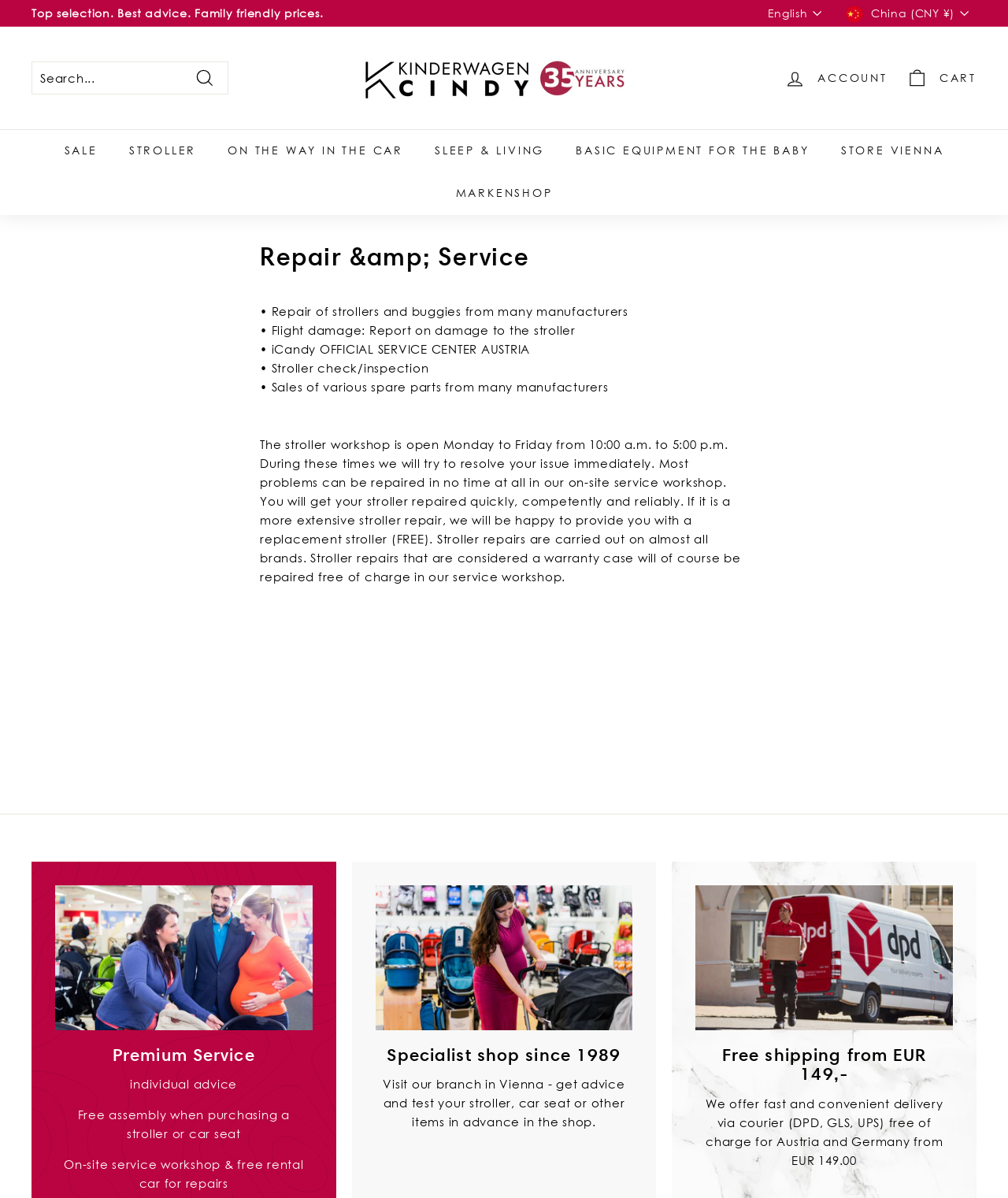Could you identify the text that serves as the heading for this webpage?

Repair &amp; Service